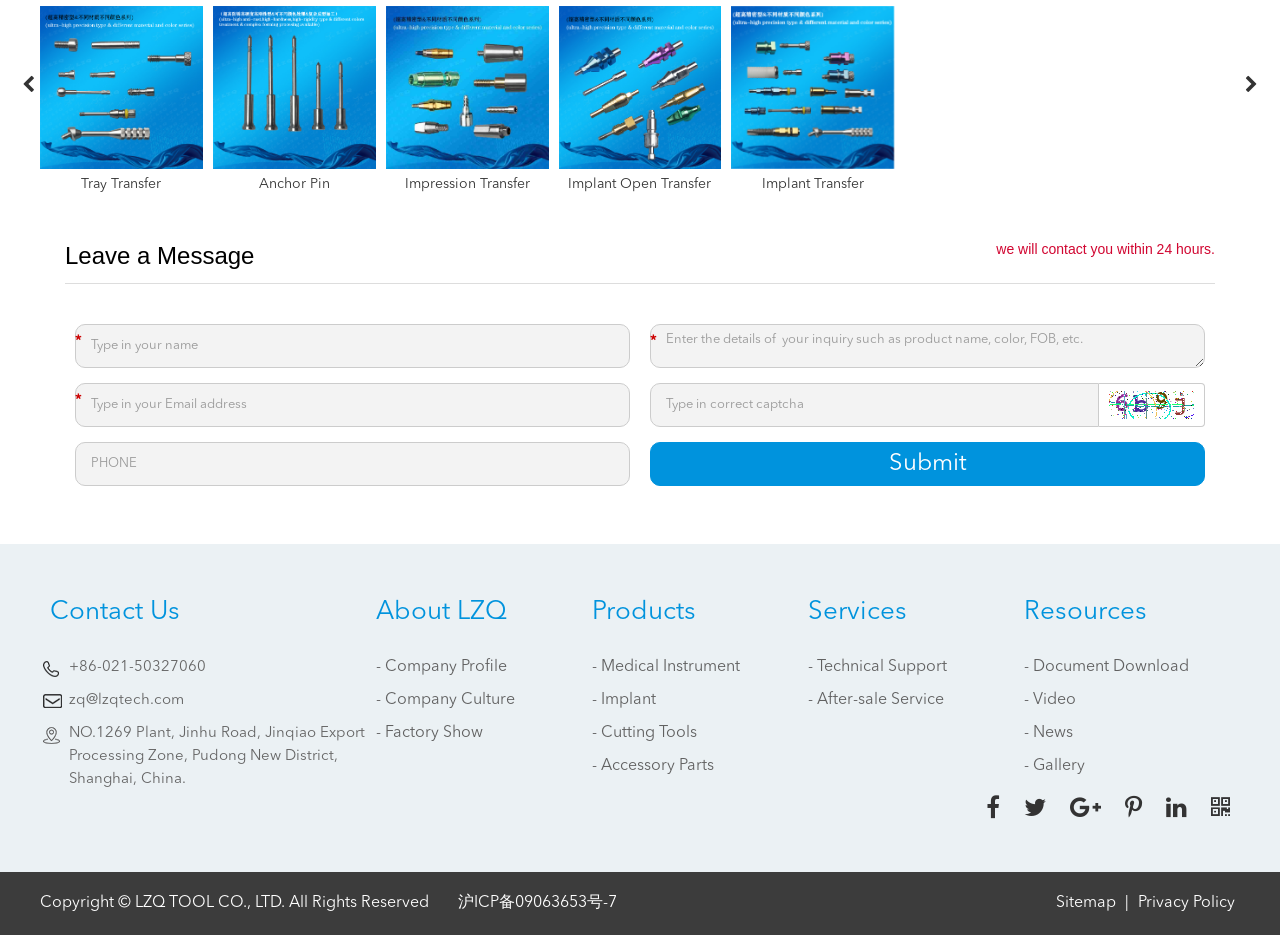Locate the bounding box coordinates of the clickable area needed to fulfill the instruction: "Submit the form".

[0.508, 0.473, 0.941, 0.52]